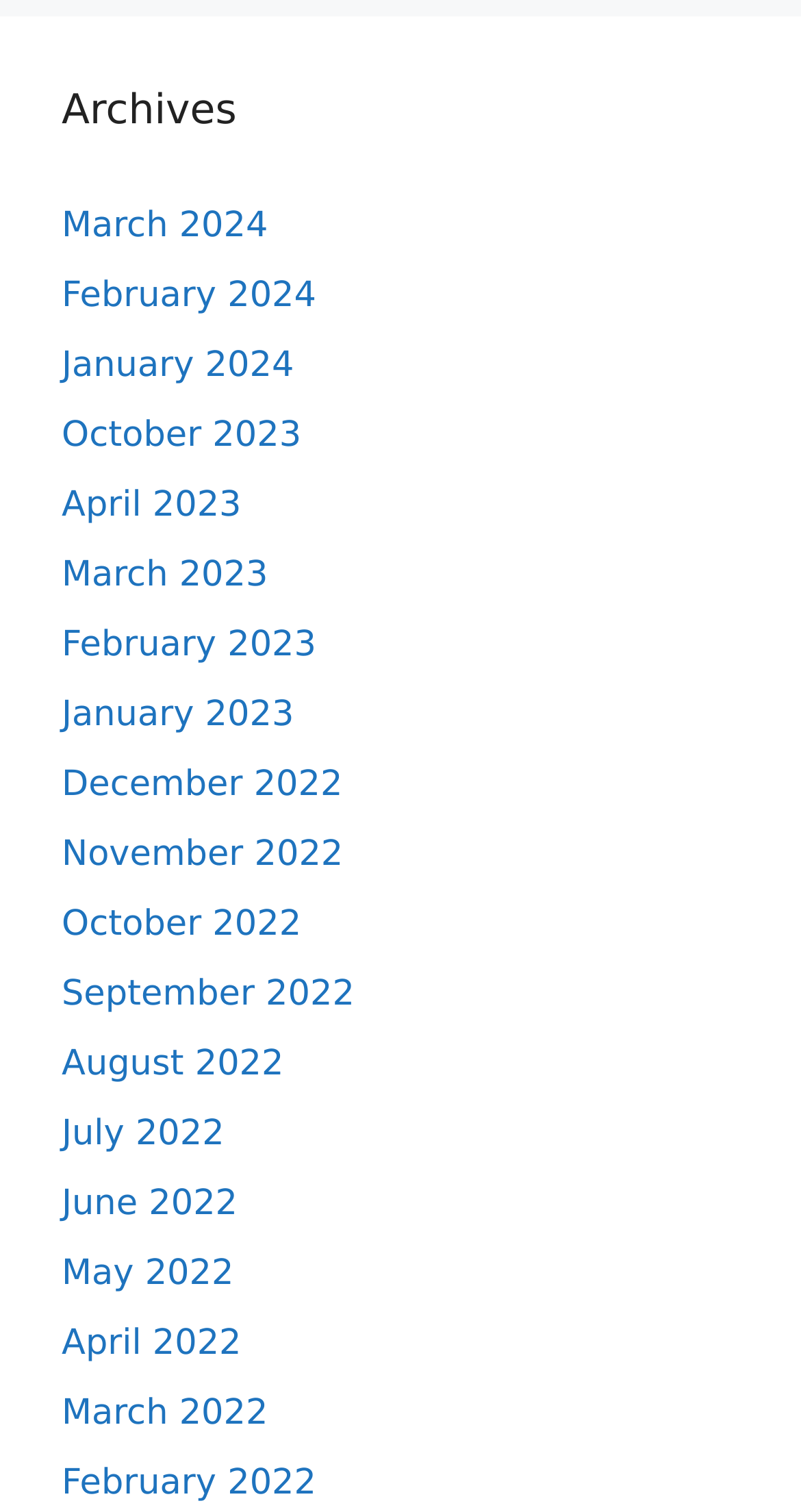Please determine the bounding box of the UI element that matches this description: name="s" placeholder="Search …". The coordinates should be given as (top-left x, top-left y, bottom-right x, bottom-right y), with all values between 0 and 1.

None